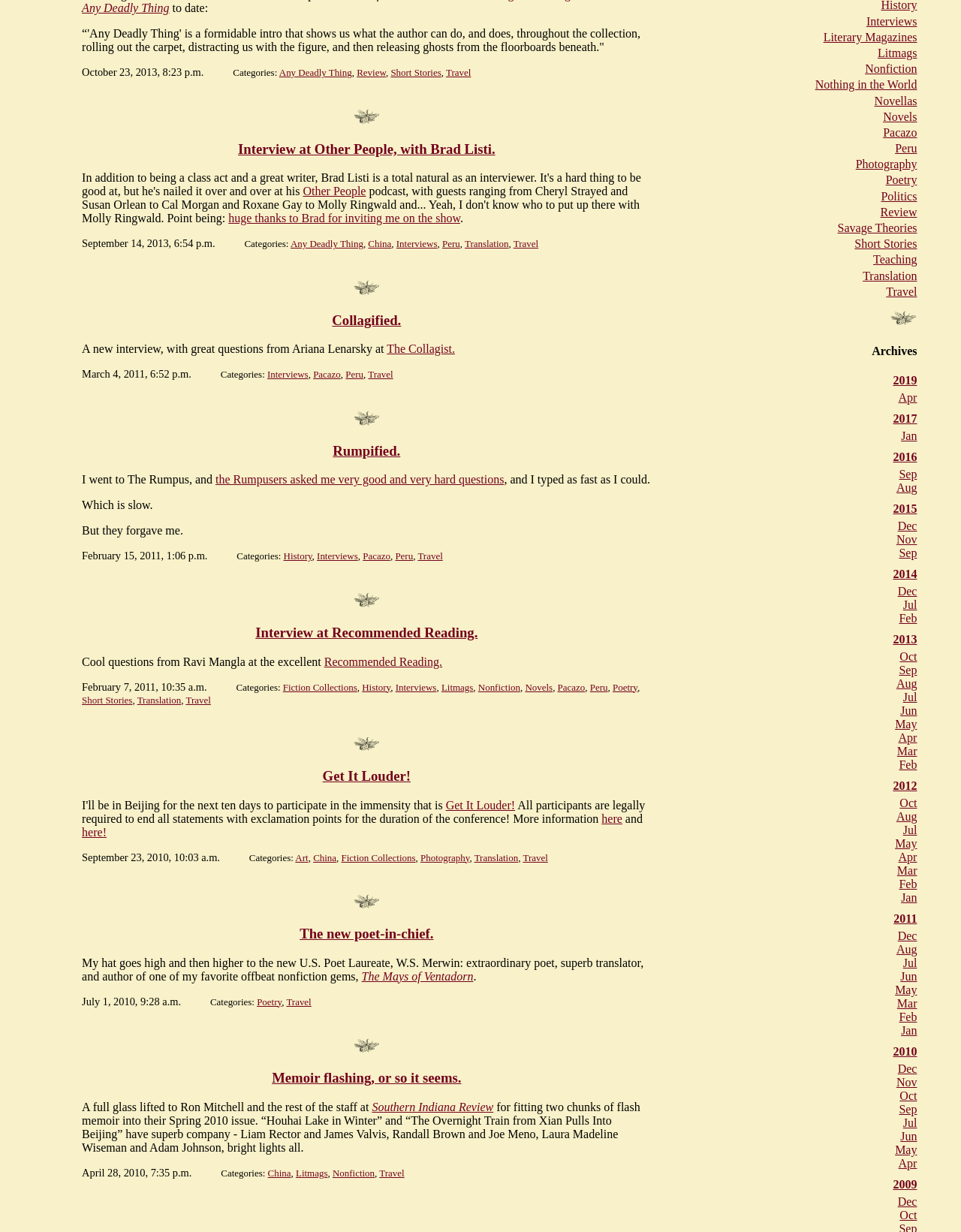Find the bounding box of the UI element described as follows: "Interviews".

[0.412, 0.193, 0.455, 0.203]